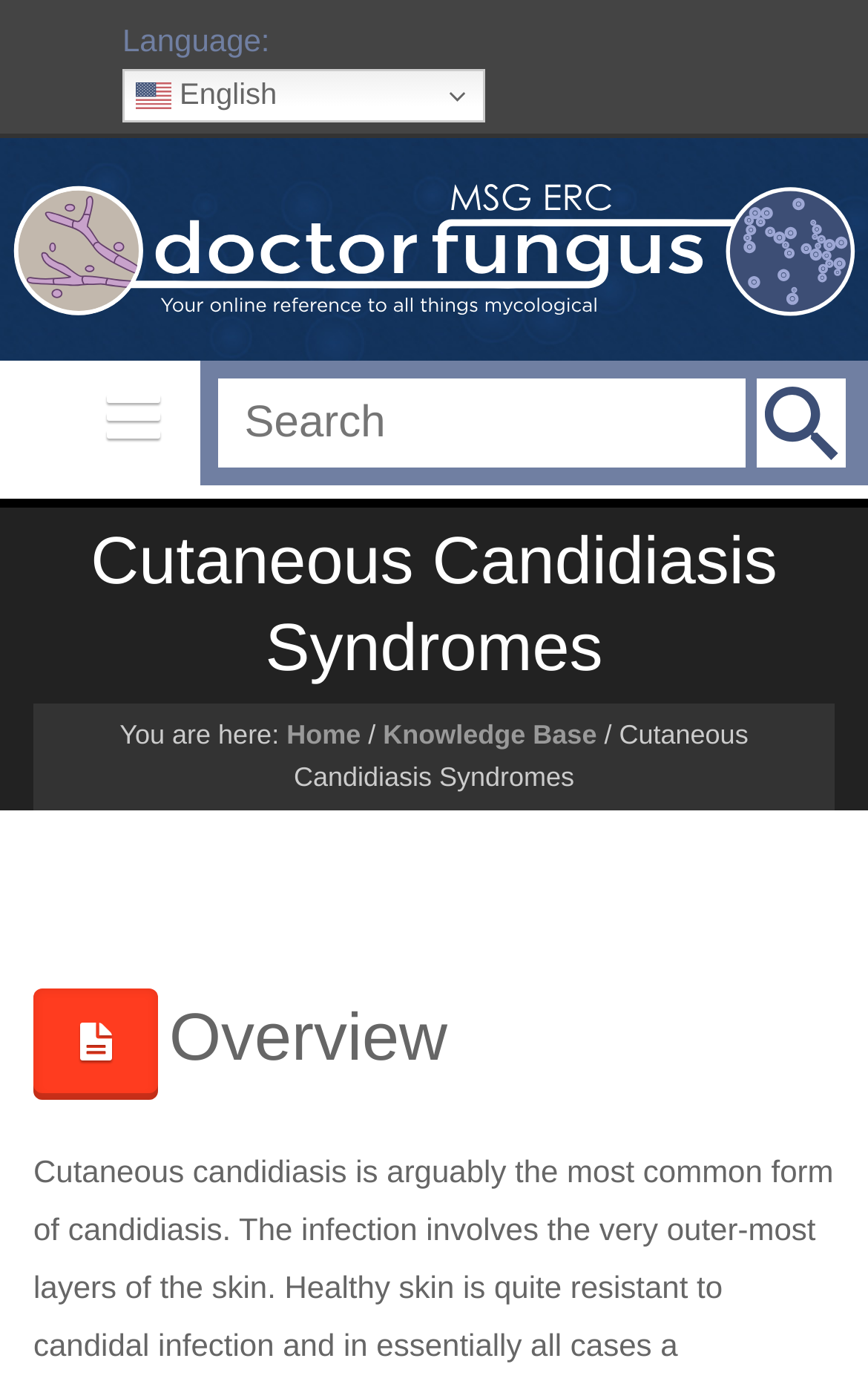Provide a one-word or short-phrase answer to the question:
What is the location of the logo on the webpage?

Top left